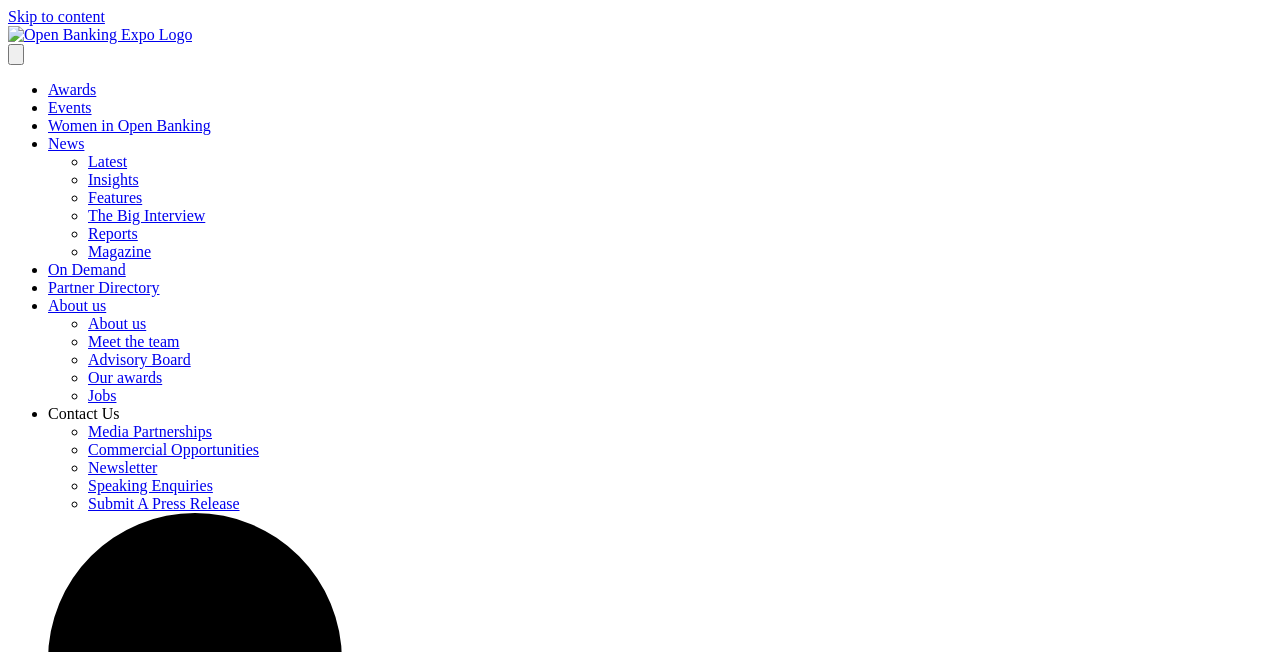Produce an extensive caption that describes everything on the webpage.

The webpage is an article page from Open Banking Expo, with a focus on the topic "Will social media platforms overshadow traditional PSPs?" The page has a navigation menu at the top left, consisting of a logo, a "Menu" button, and a list of links including "Awards", "Events", "Women in Open Banking", "News", and more. 

Below the navigation menu, there is a main content area that takes up most of the page. The article title "Insight: Will social media platforms overshadow traditional PSPs?" is prominently displayed at the top of this area. 

The article itself is a lengthy piece of text that discusses the role of social media giants in the payments market, with a focus on Facebook's payment services. The text is divided into paragraphs, with no images or other multimedia elements interrupting the flow of the text. 

At the top right of the page, there is a "Skip to content" link, which allows users to bypass the navigation menu and go directly to the main content area.